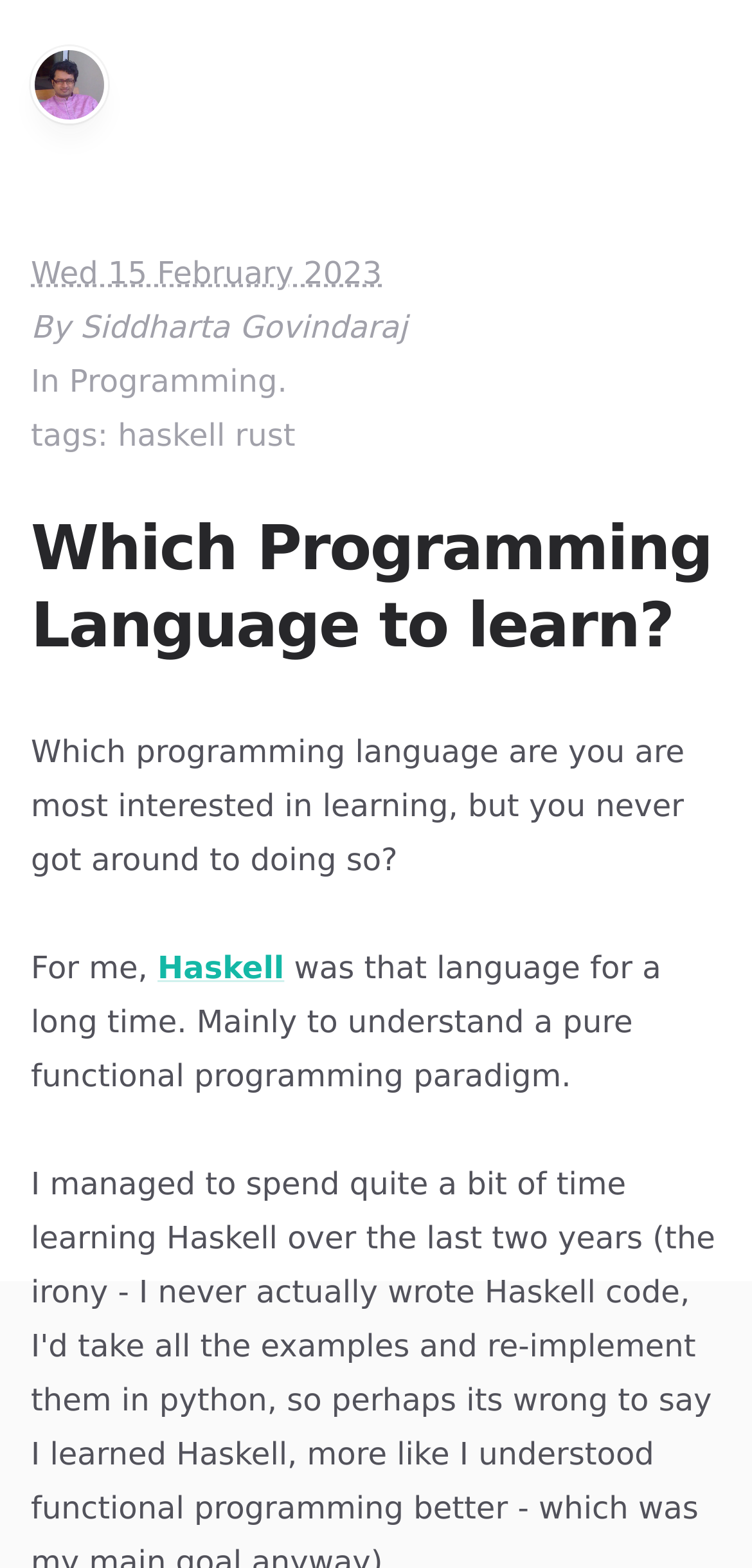Give a one-word or one-phrase response to the question:
How many tags are mentioned in the article?

2